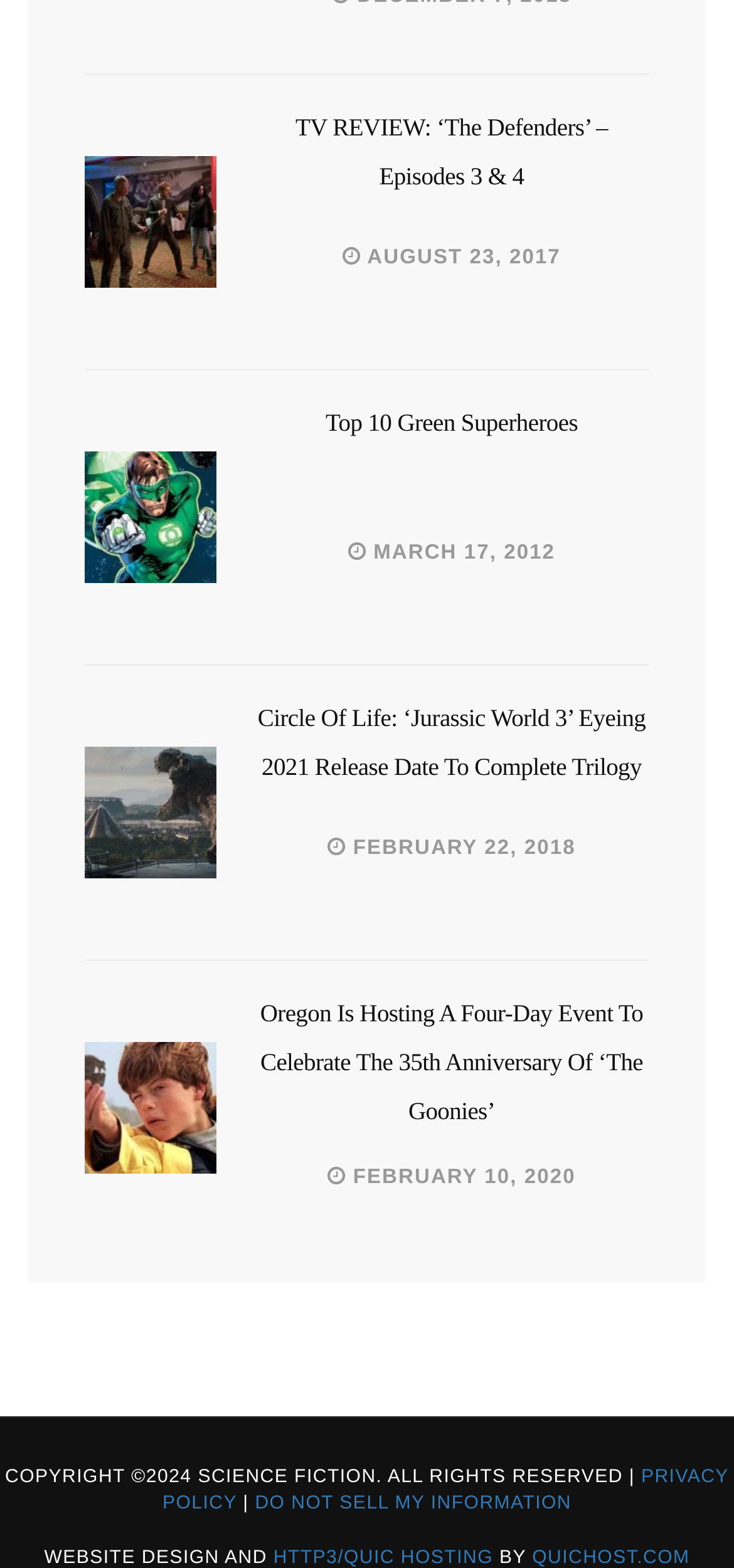Identify the bounding box coordinates for the region of the element that should be clicked to carry out the instruction: "Learn about 'The Goonies' 35th anniversary event". The bounding box coordinates should be four float numbers between 0 and 1, i.e., [left, top, right, bottom].

[0.354, 0.637, 0.876, 0.717]